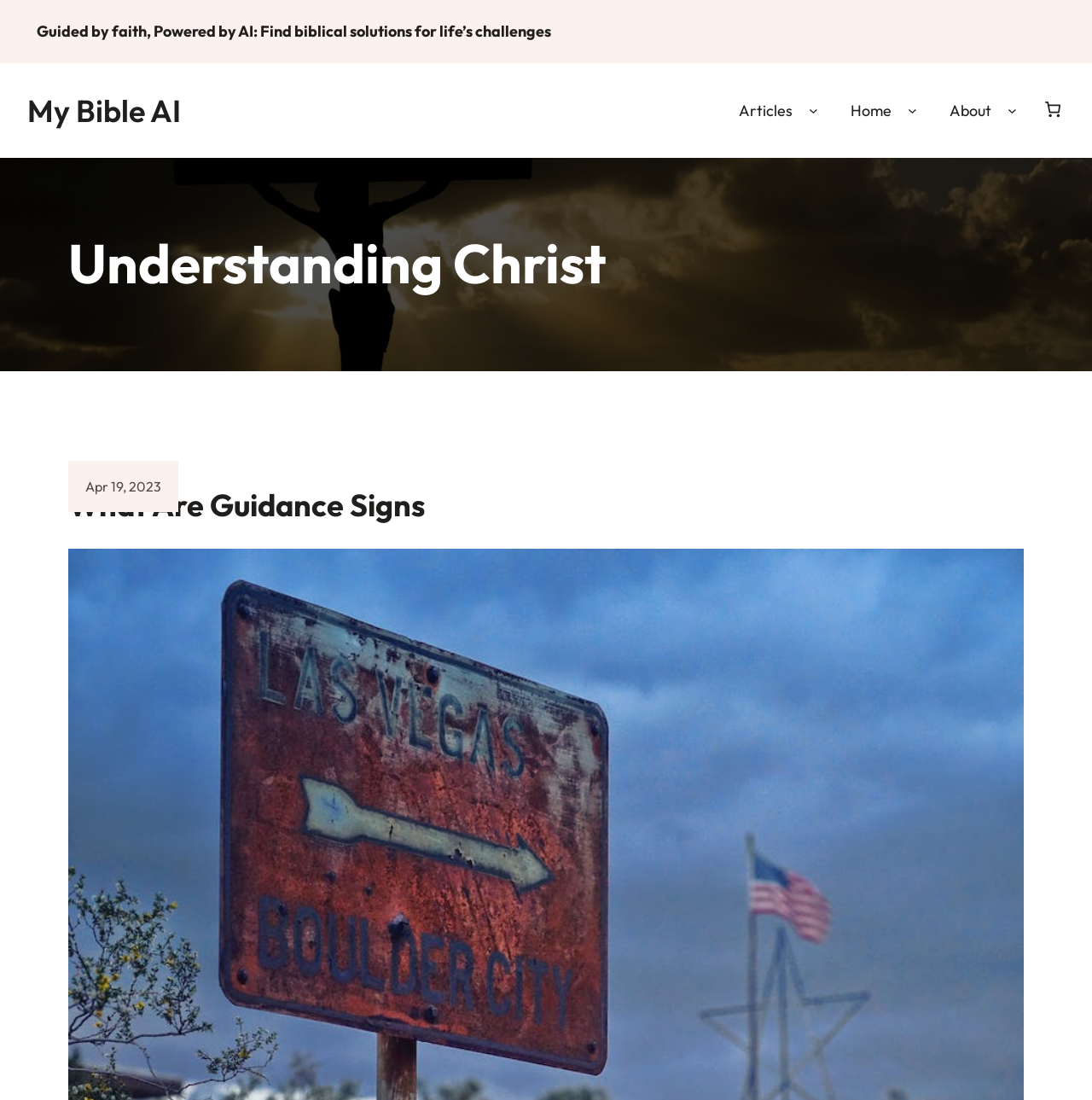Respond concisely with one word or phrase to the following query:
How many navigation links are in the header?

3